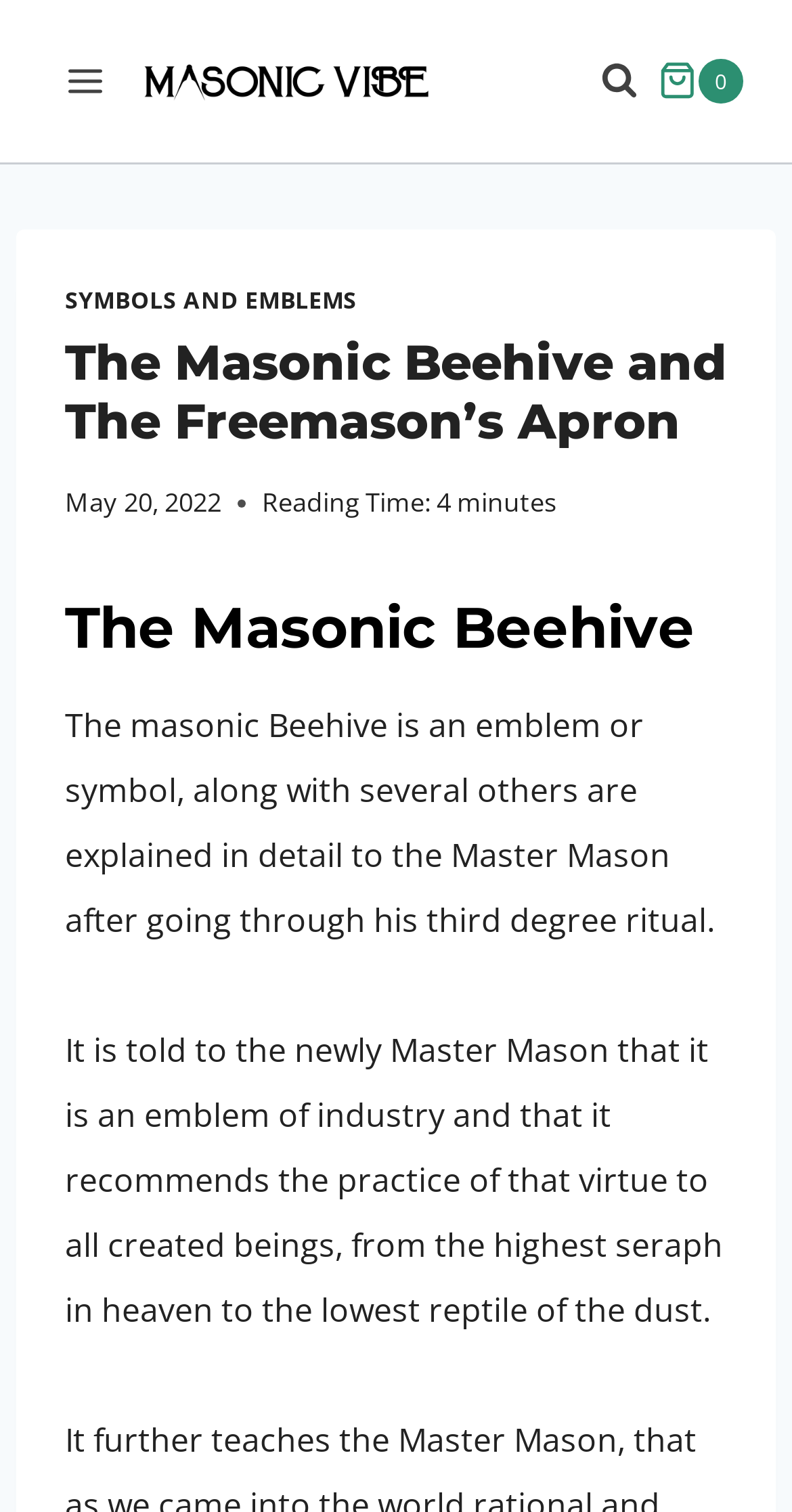What is recommended to all created beings?
Can you provide an in-depth and detailed response to the question?

According to the webpage, the Masonic Beehive recommends the practice of industry to all created beings, from the highest seraph in heaven to the lowest reptile of the dust, as stated in the paragraph that explains its meaning.